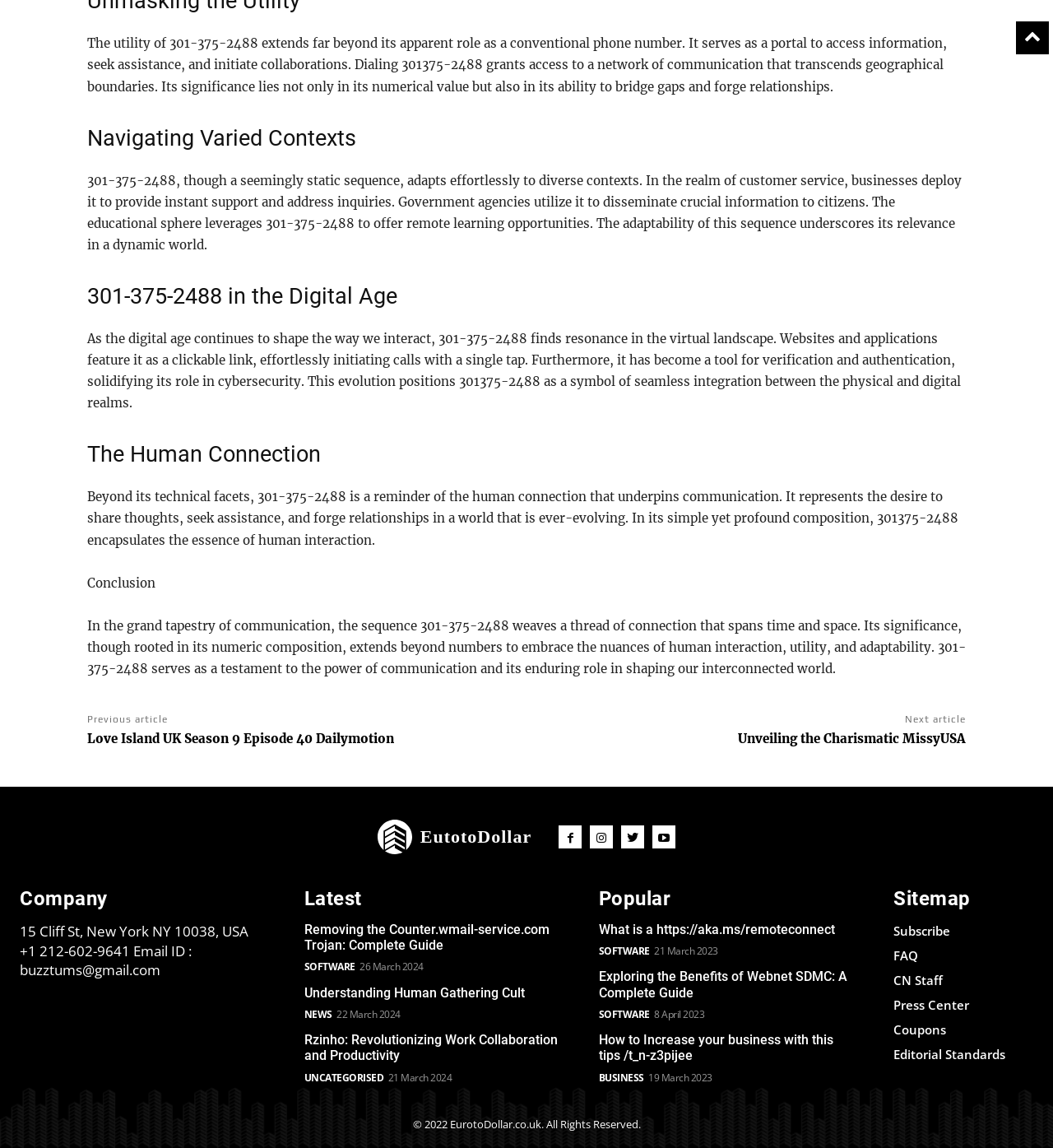How many articles are listed under the 'Latest' section?
Please elaborate on the answer to the question with detailed information.

The 'Latest' section lists three articles, namely 'Removing the Counter.wmail-service.com Trojan: Complete Guide', 'Understanding Human Gathering Cult', and 'Rzinho: Revolutionizing Work Collaboration and Productivity'.